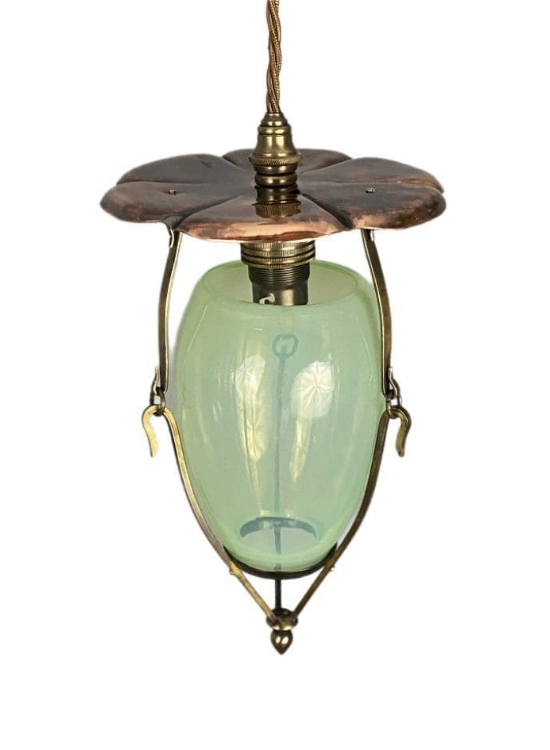Generate an elaborate caption that covers all aspects of the image.

The image showcases "The Lily Pad Lantern," a beautifully crafted pendant light from the Ashby Collection. Its design features a delicate, leaf-like copper canopy that supports a stunning green glass shade, which complements the charming aesthetic of the piece. The unique shape of the lantern mimics a lily pad cradling the glowing light within, enhancing the overall allure of the fixture. Perfect for adding an elegant touch to any space, this handcrafted antique lighting piece not only serves a functional purpose but also acts as a striking decorative element. Priced at £675.00 and available in limited stock, it's a remarkable find for lovers of vintage-inspired lighting.